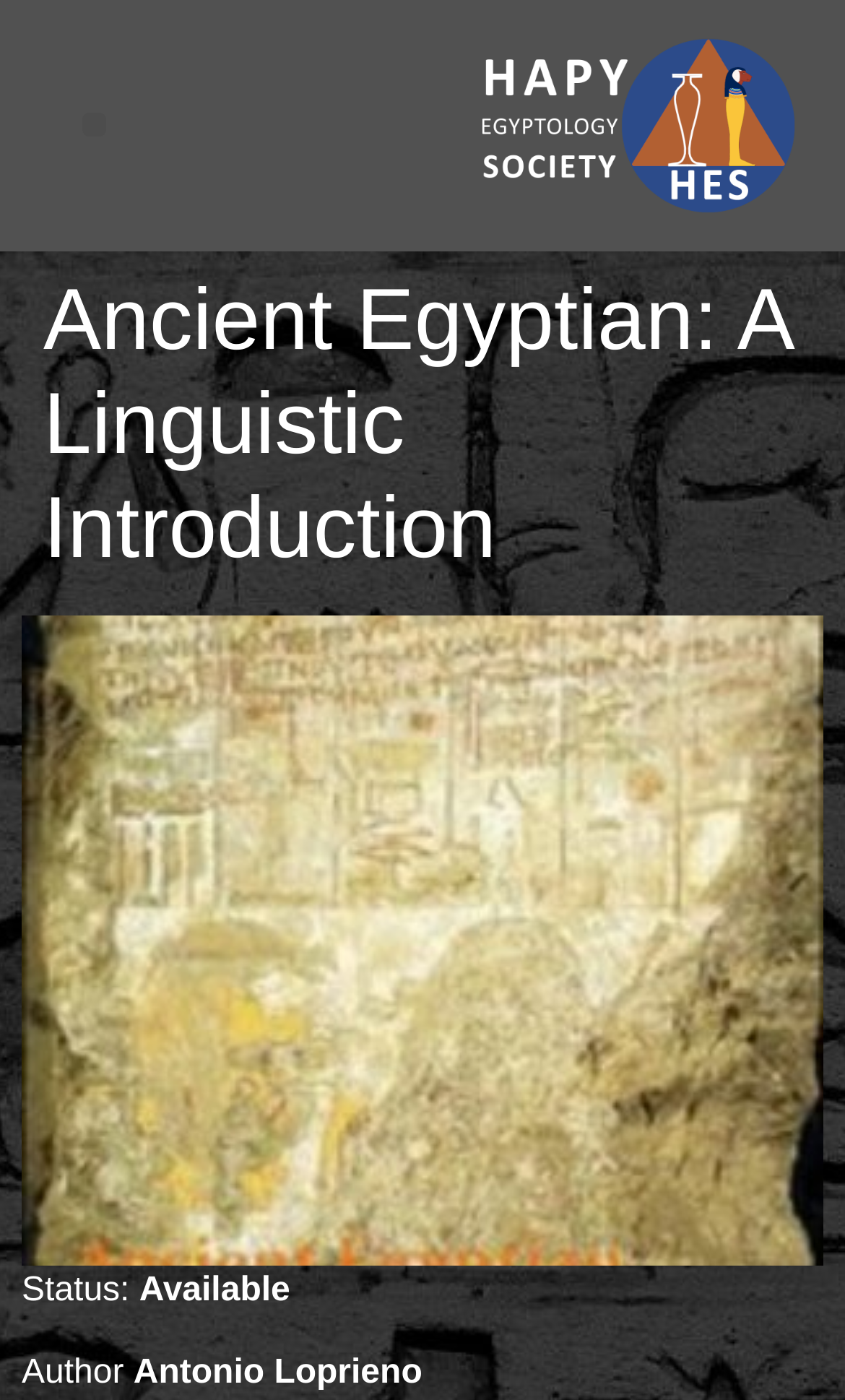Locate the bounding box of the UI element described in the following text: "alt="Hapy Egyptology Society"".

[0.567, 0.025, 0.941, 0.154]